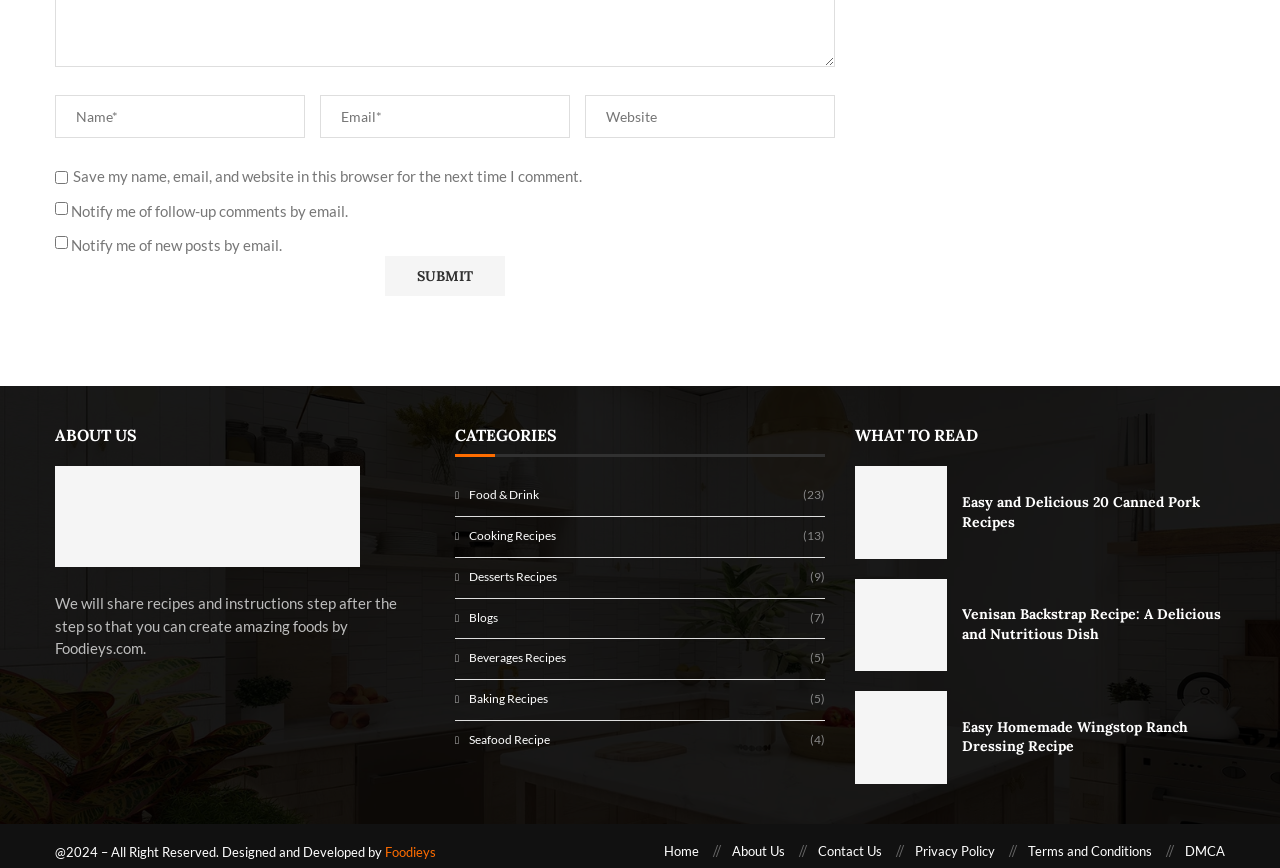Please use the details from the image to answer the following question comprehensively:
What is the name of the website?

The name of the website is mentioned in the image at the top of the page, and it is also mentioned in the footer section as 'Designed and Developed by Foodieys'.